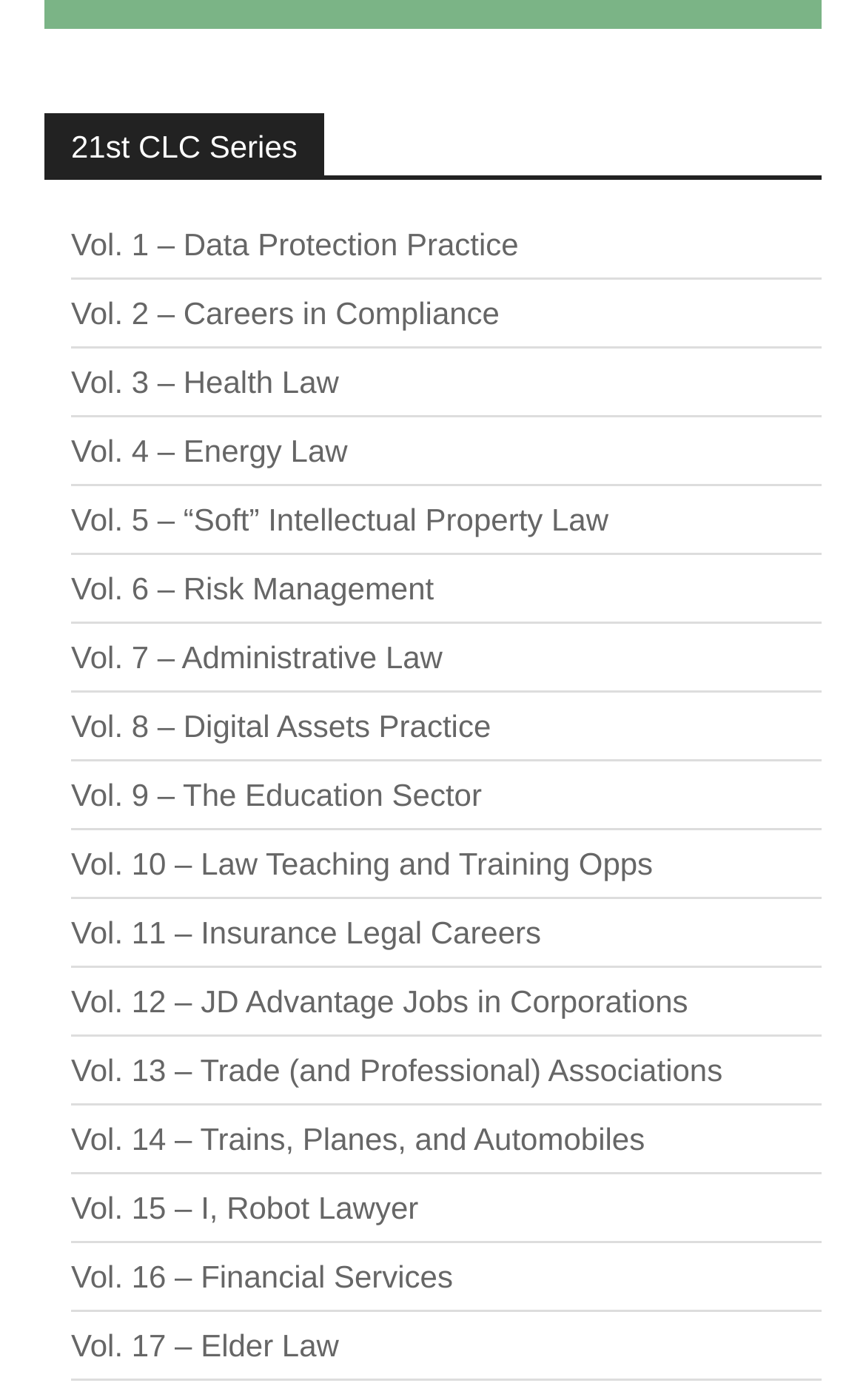Can you specify the bounding box coordinates of the area that needs to be clicked to fulfill the following instruction: "View Vol. 1 – Data Protection Practice"?

[0.082, 0.15, 0.949, 0.199]